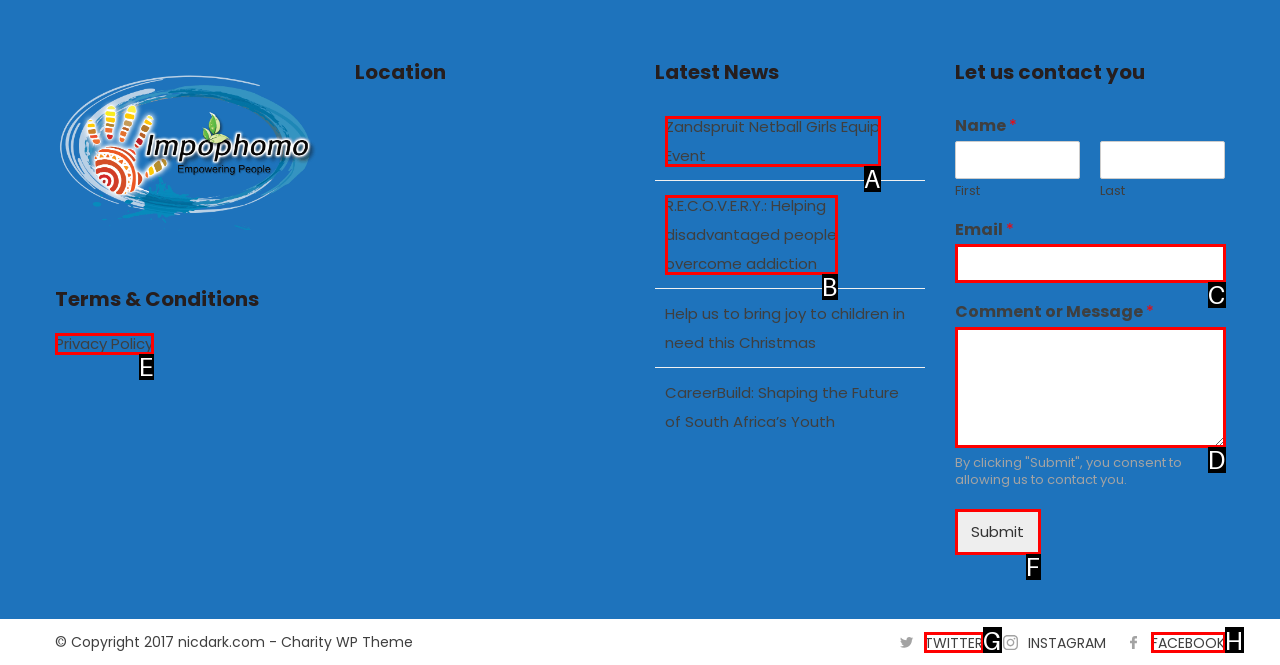Pick the option that best fits the description: parent_node: Email * name="wpforms[fields][1]". Reply with the letter of the matching option directly.

C